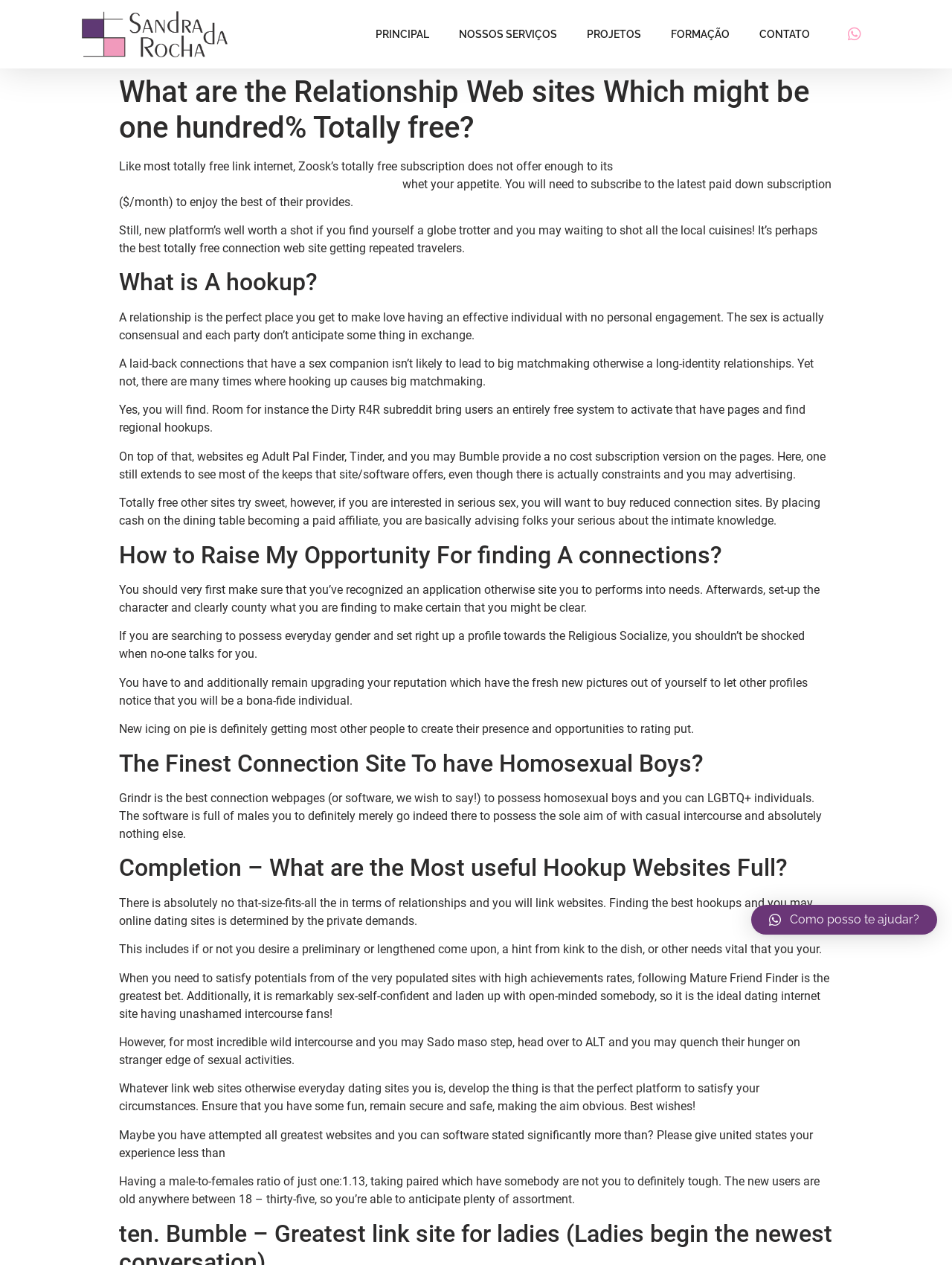Pinpoint the bounding box coordinates of the clickable area necessary to execute the following instruction: "Click on the 'Arquiteta Sandra da Rocha' link". The coordinates should be given as four float numbers between 0 and 1, namely [left, top, right, bottom].

[0.086, 0.009, 0.239, 0.045]